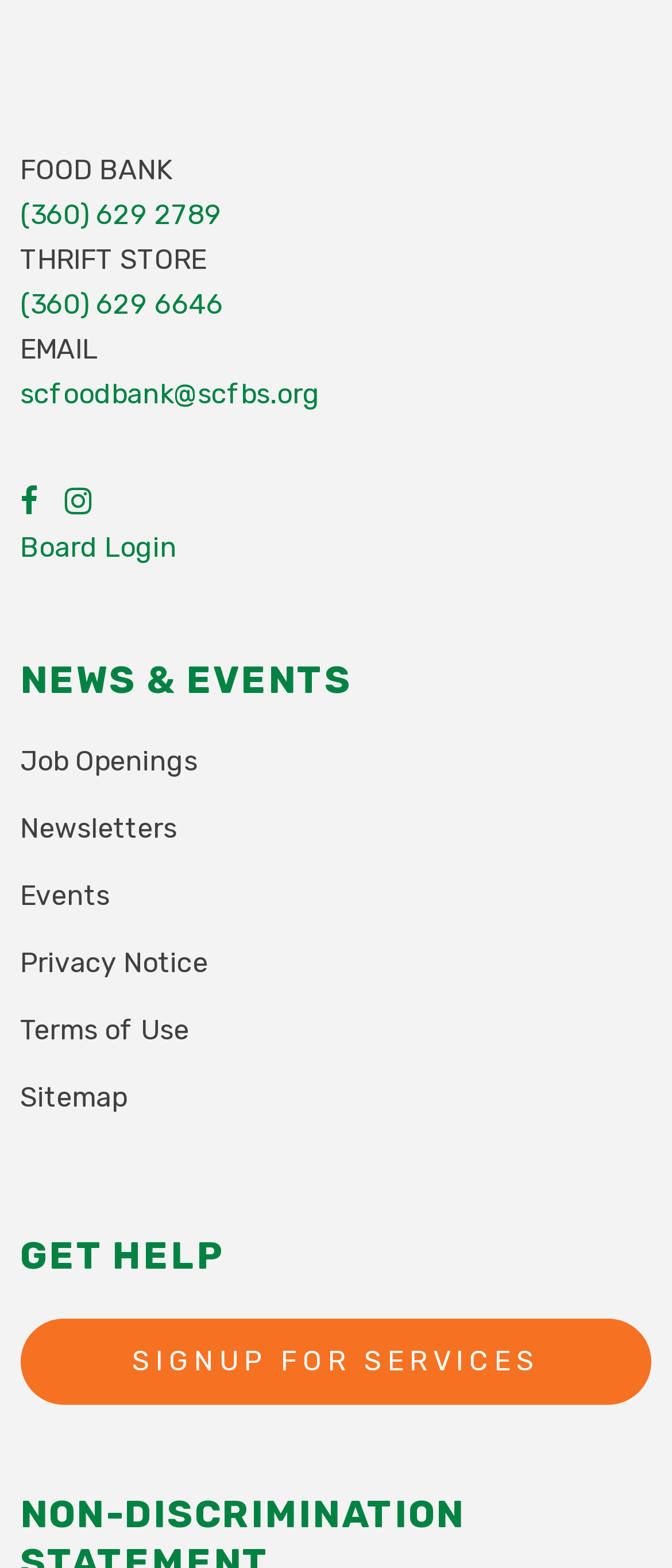Please find the bounding box coordinates of the section that needs to be clicked to achieve this instruction: "Signup for services".

[0.03, 0.841, 0.97, 0.896]